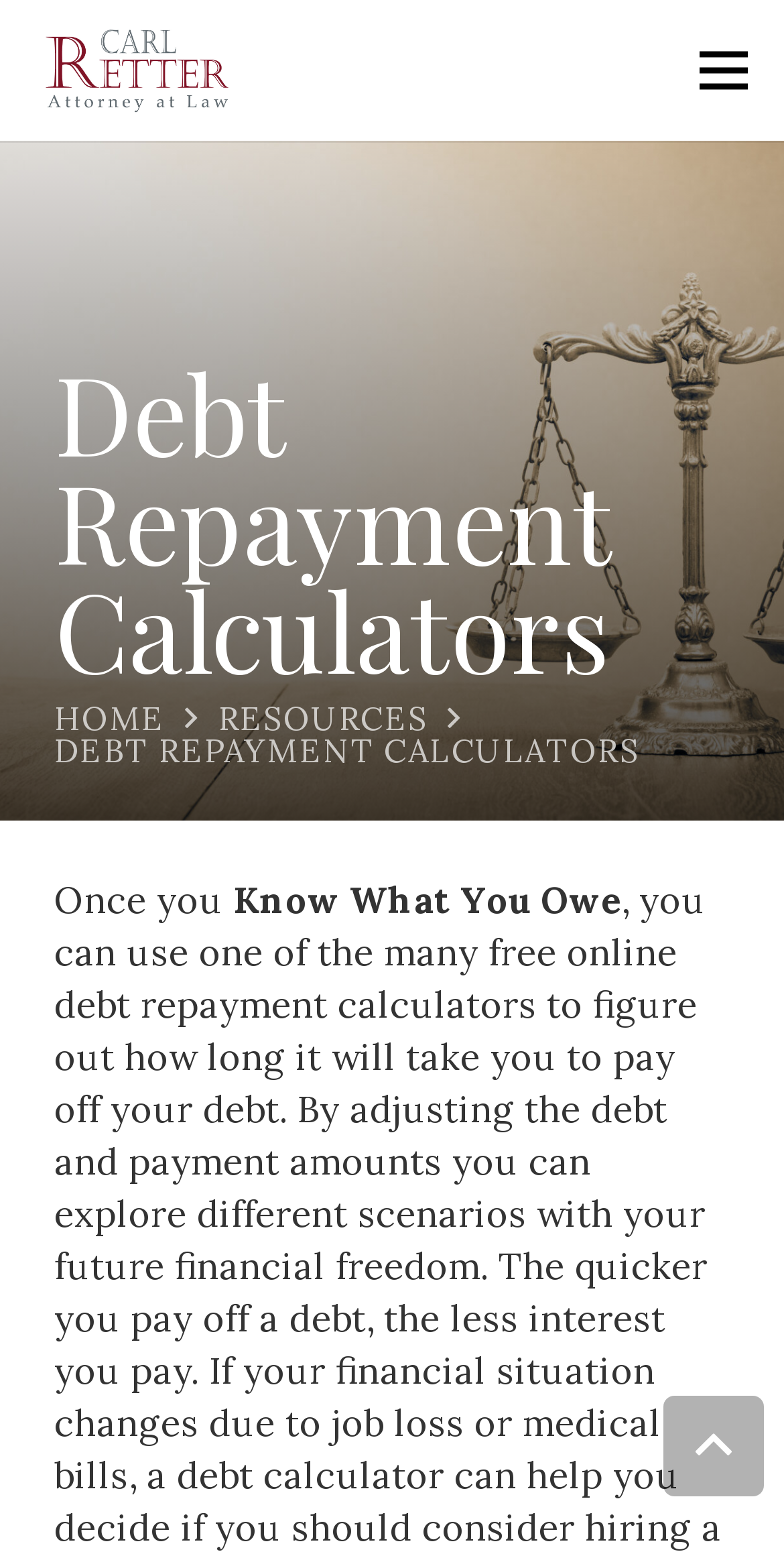Find the bounding box of the UI element described as follows: "Home".

[0.069, 0.448, 0.211, 0.474]